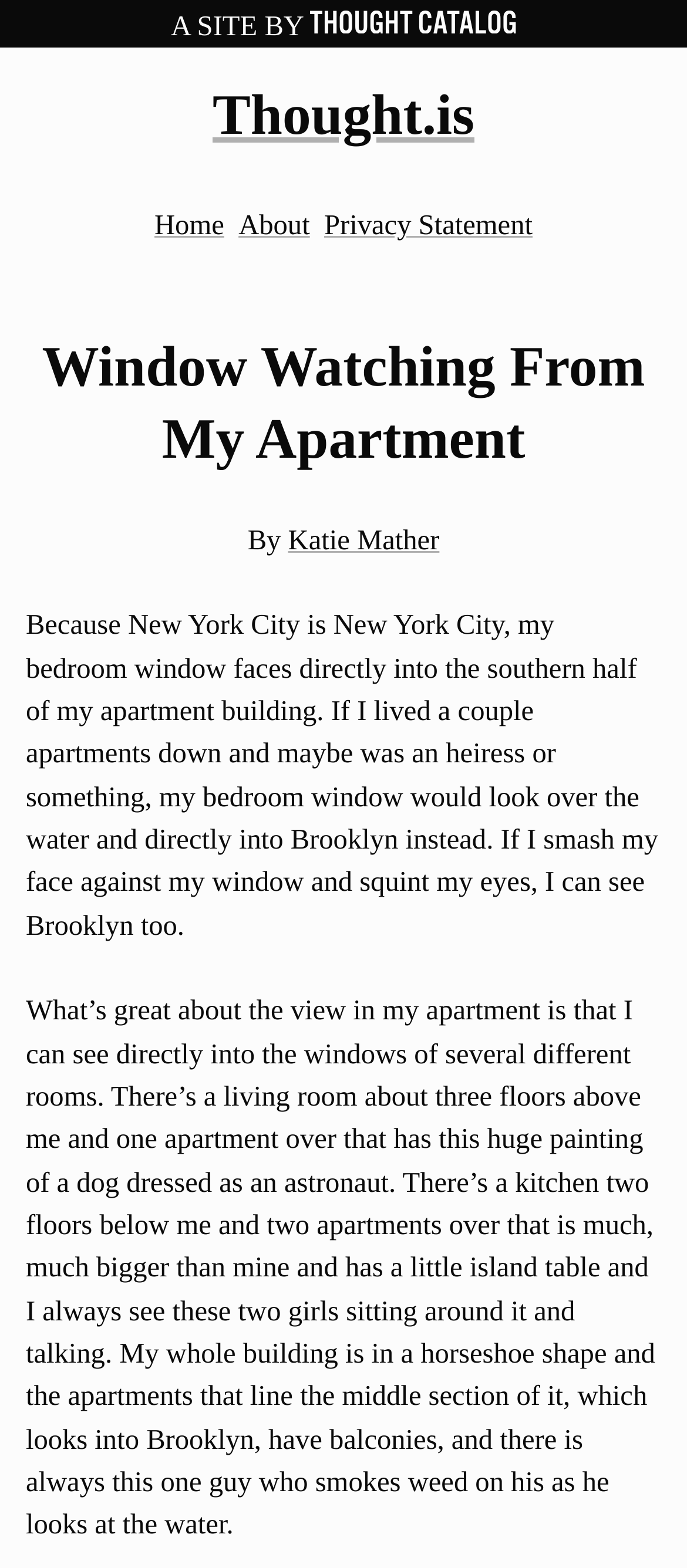What is the name of the website?
Please answer the question with as much detail as possible using the screenshot.

I determined the answer by looking at the top of the webpage, where I found the text 'A SITE BY' followed by a link 'Thought Catalog' and another link 'Thought.is'. This suggests that Thought.is is the name of the website.